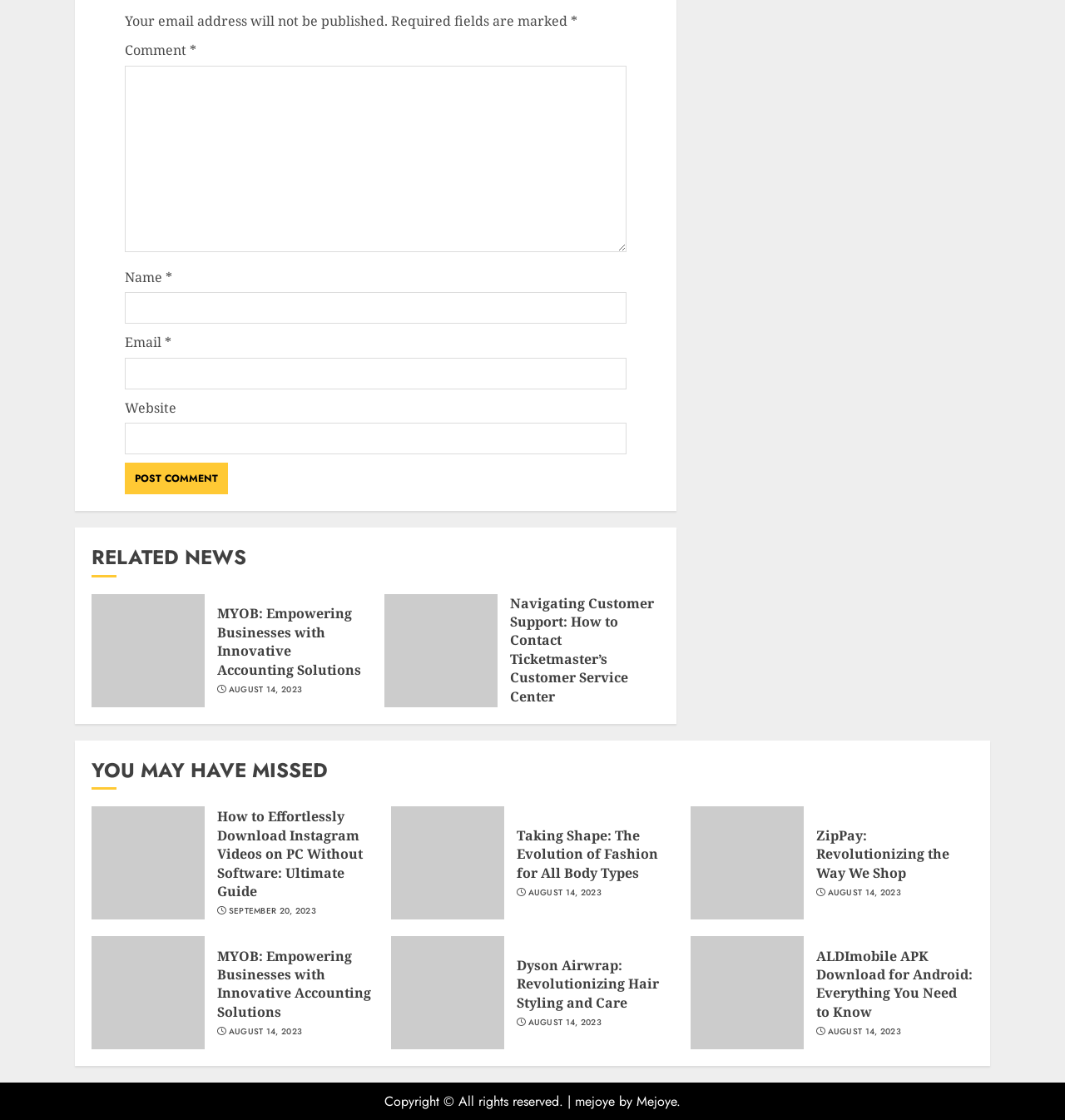Please find the bounding box coordinates of the element that you should click to achieve the following instruction: "Check the copyright information". The coordinates should be presented as four float numbers between 0 and 1: [left, top, right, bottom].

[0.361, 0.975, 0.533, 0.992]